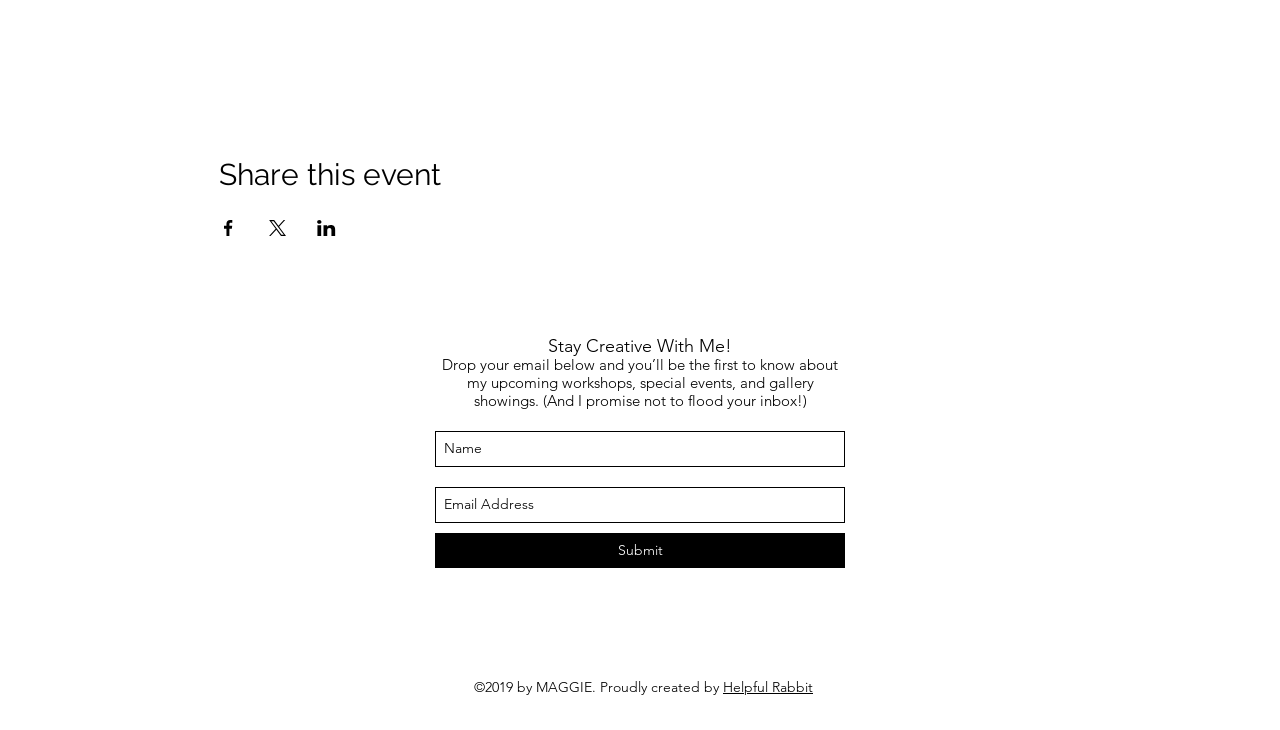Find the bounding box coordinates for the area you need to click to carry out the instruction: "Check the website's copyright information". The coordinates should be four float numbers between 0 and 1, indicated as [left, top, right, bottom].

[0.37, 0.928, 0.565, 0.953]